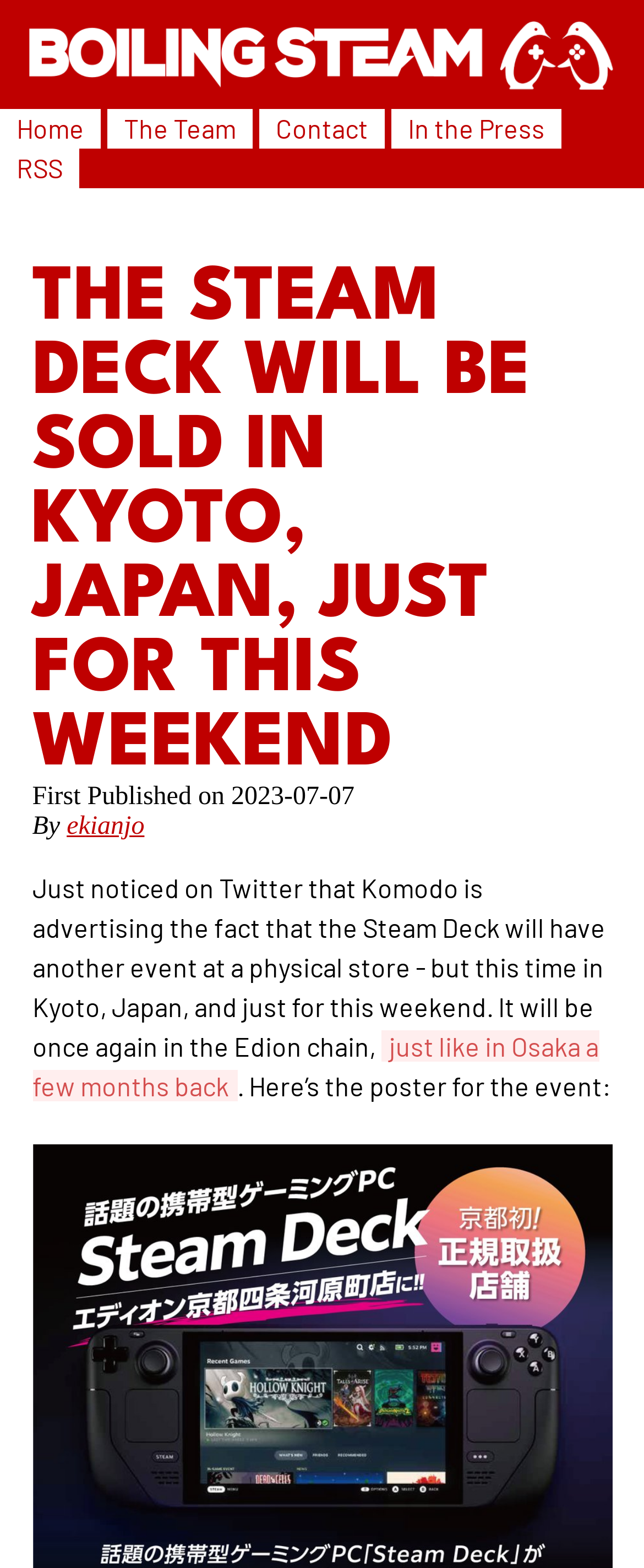Find the bounding box coordinates of the element to click in order to complete this instruction: "read the article about Steam Deck in Kyoto, Japan". The bounding box coordinates must be four float numbers between 0 and 1, denoted as [left, top, right, bottom].

[0.05, 0.168, 0.905, 0.5]